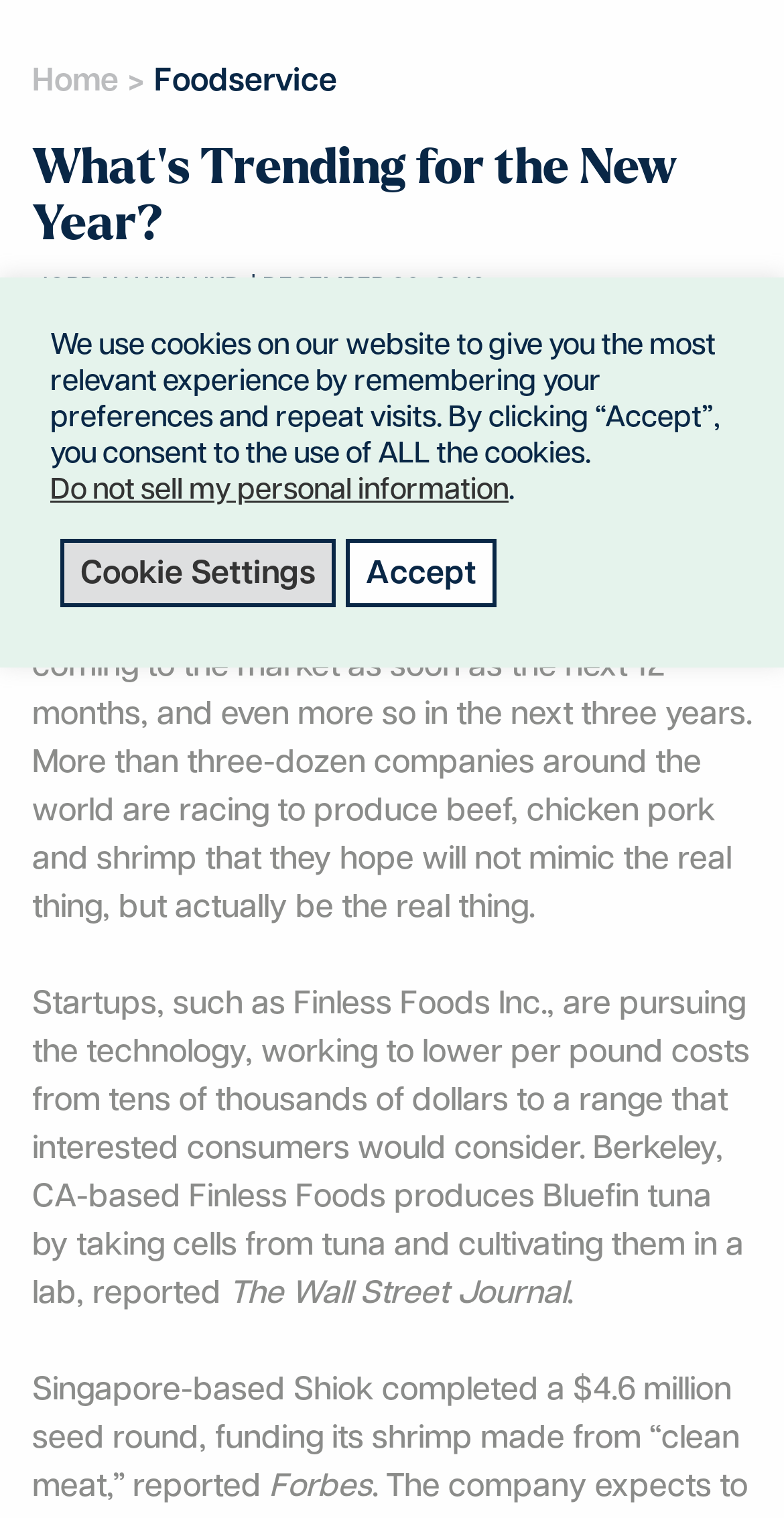Identify the bounding box coordinates for the UI element that matches this description: "Foodservice".

[0.196, 0.043, 0.43, 0.065]